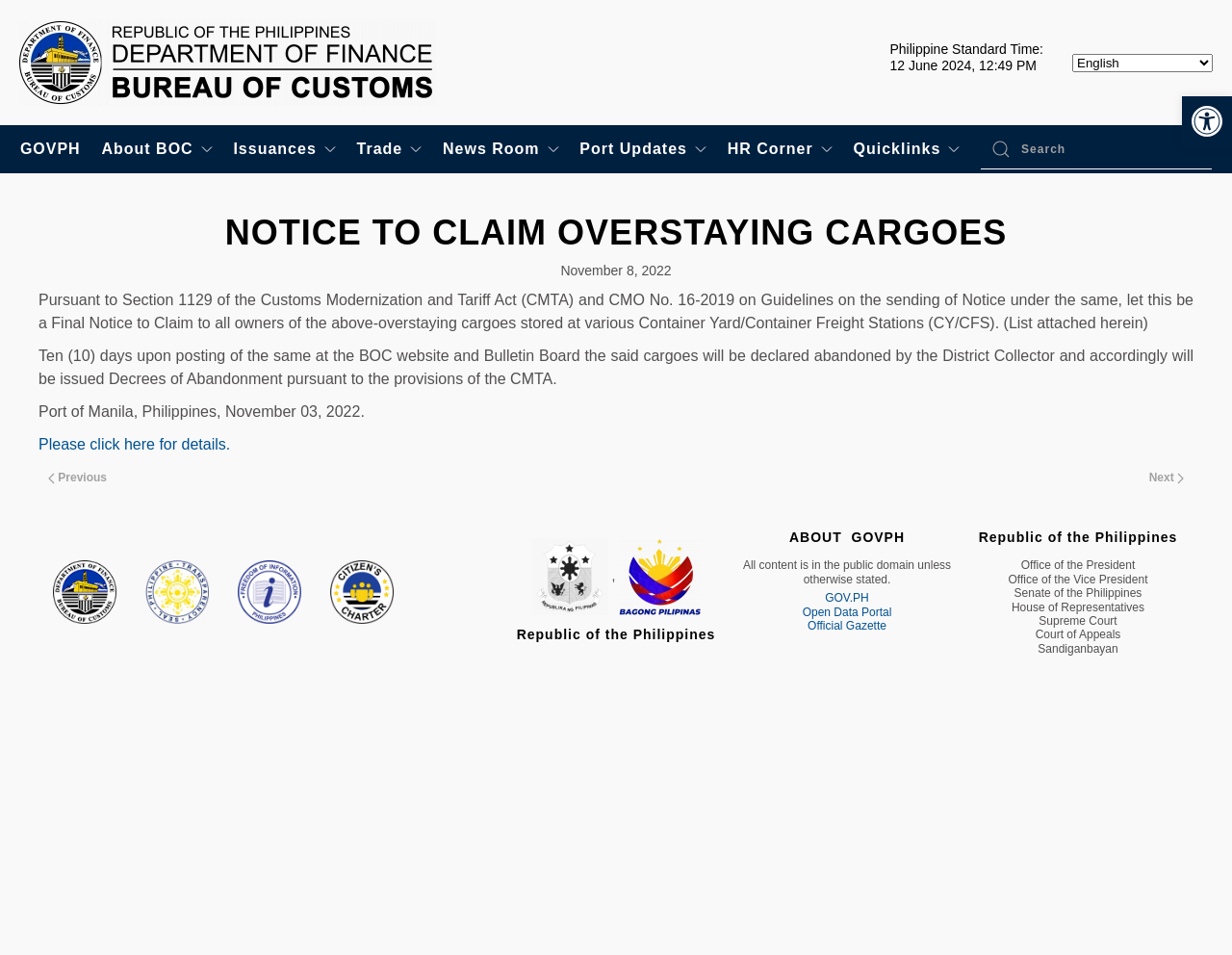Based on the description "Open Data Portal", find the bounding box of the specified UI element.

[0.641, 0.634, 0.734, 0.648]